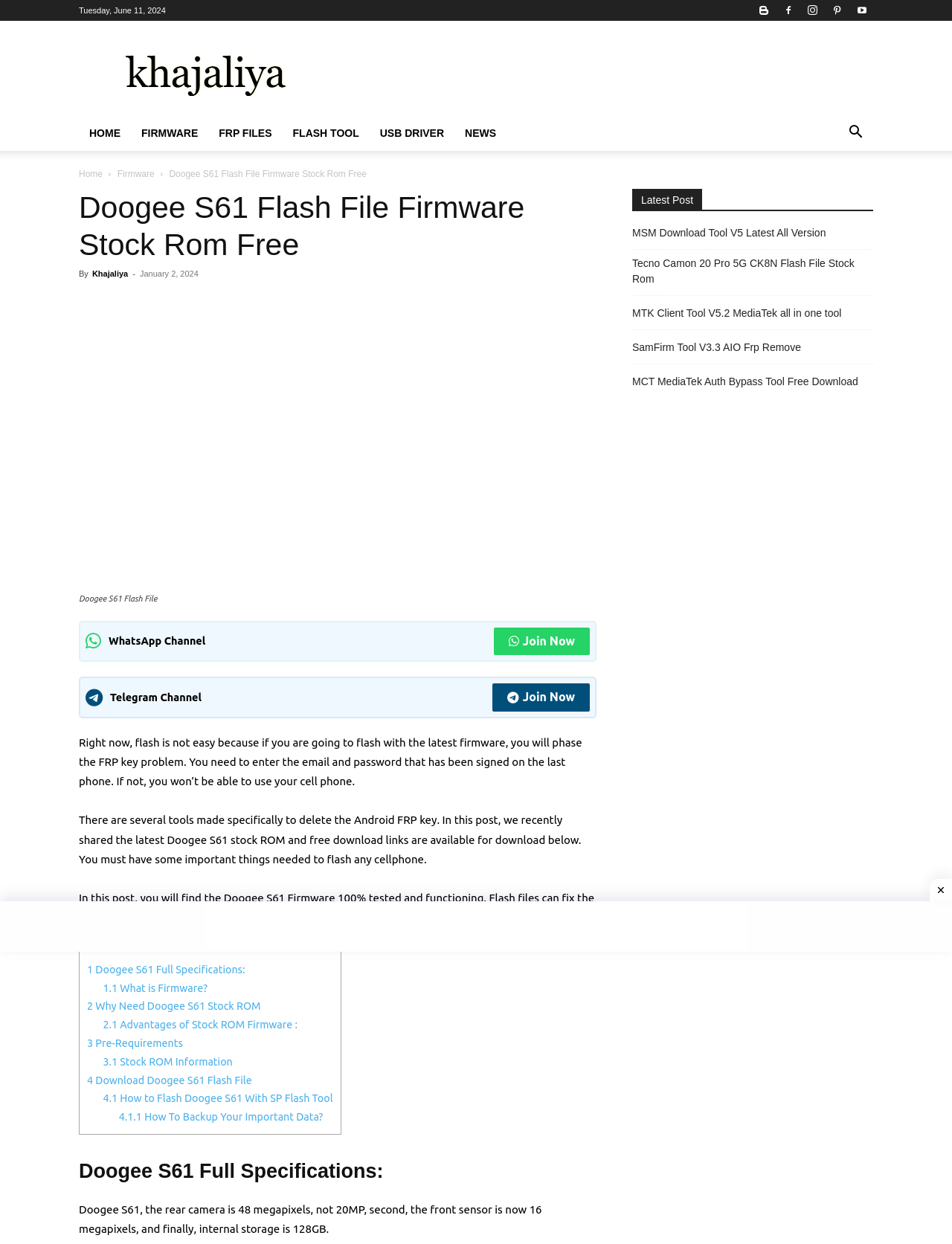Can you find the bounding box coordinates for the element that needs to be clicked to execute this instruction: "Search for something"? The coordinates should be given as four float numbers between 0 and 1, i.e., [left, top, right, bottom].

[0.88, 0.103, 0.917, 0.112]